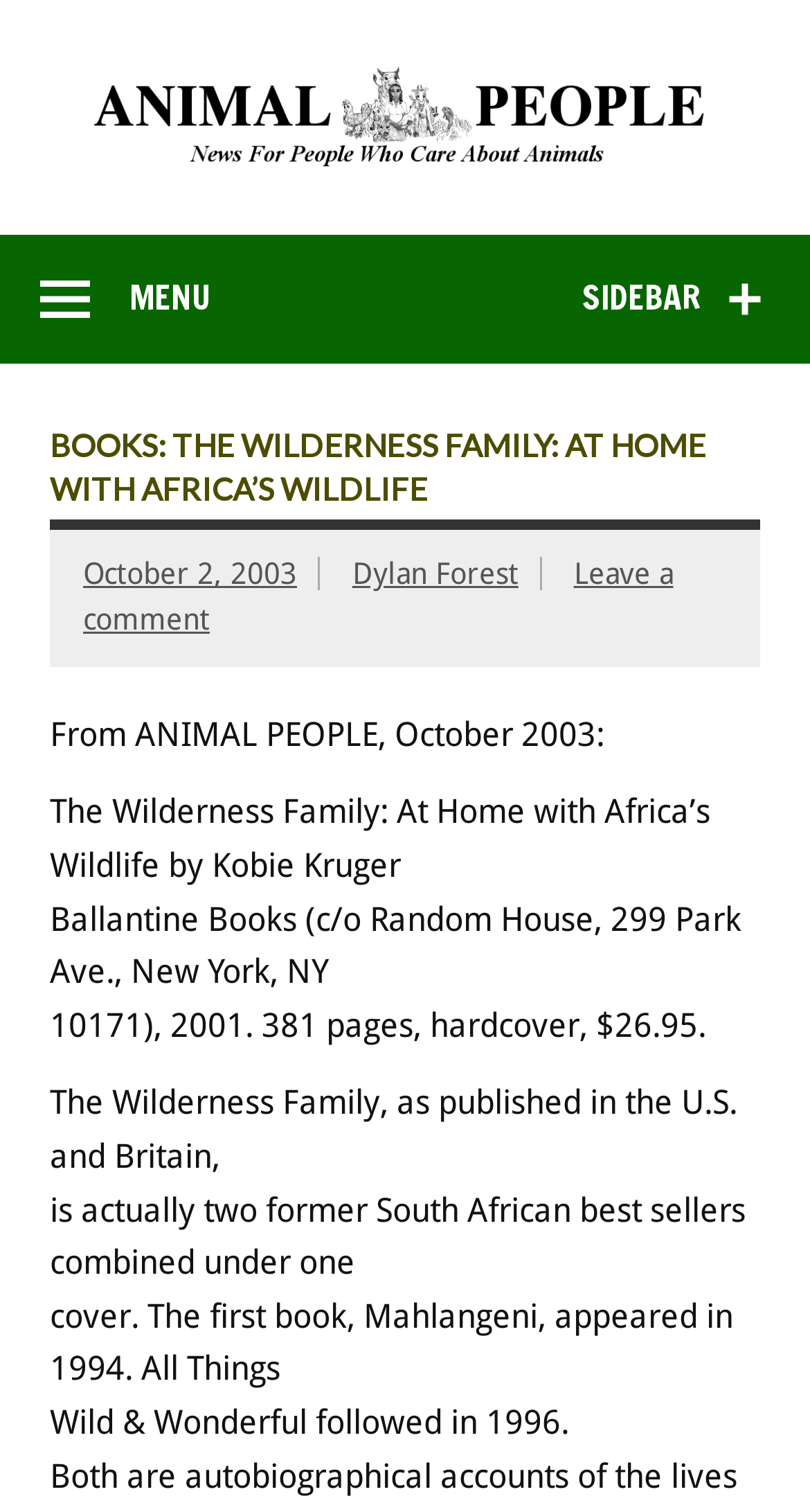Determine the main text heading of the webpage and provide its content.

BOOKS: THE WILDERNESS FAMILY: AT HOME WITH AFRICA’S WILDLIFE